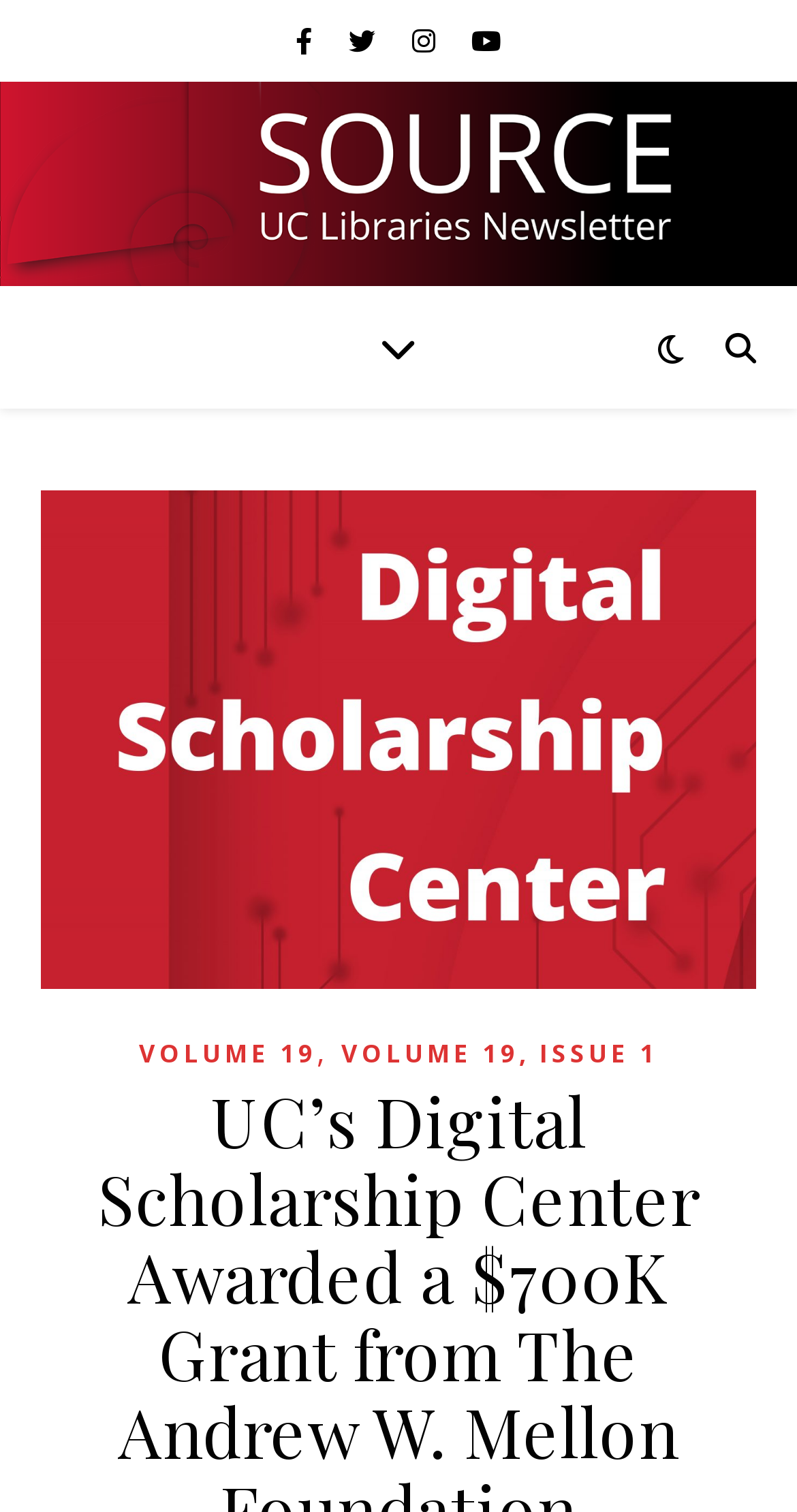Ascertain the bounding box coordinates for the UI element detailed here: "Volume 19, Issue 1". The coordinates should be provided as [left, top, right, bottom] with each value being a float between 0 and 1.

[0.428, 0.682, 0.826, 0.715]